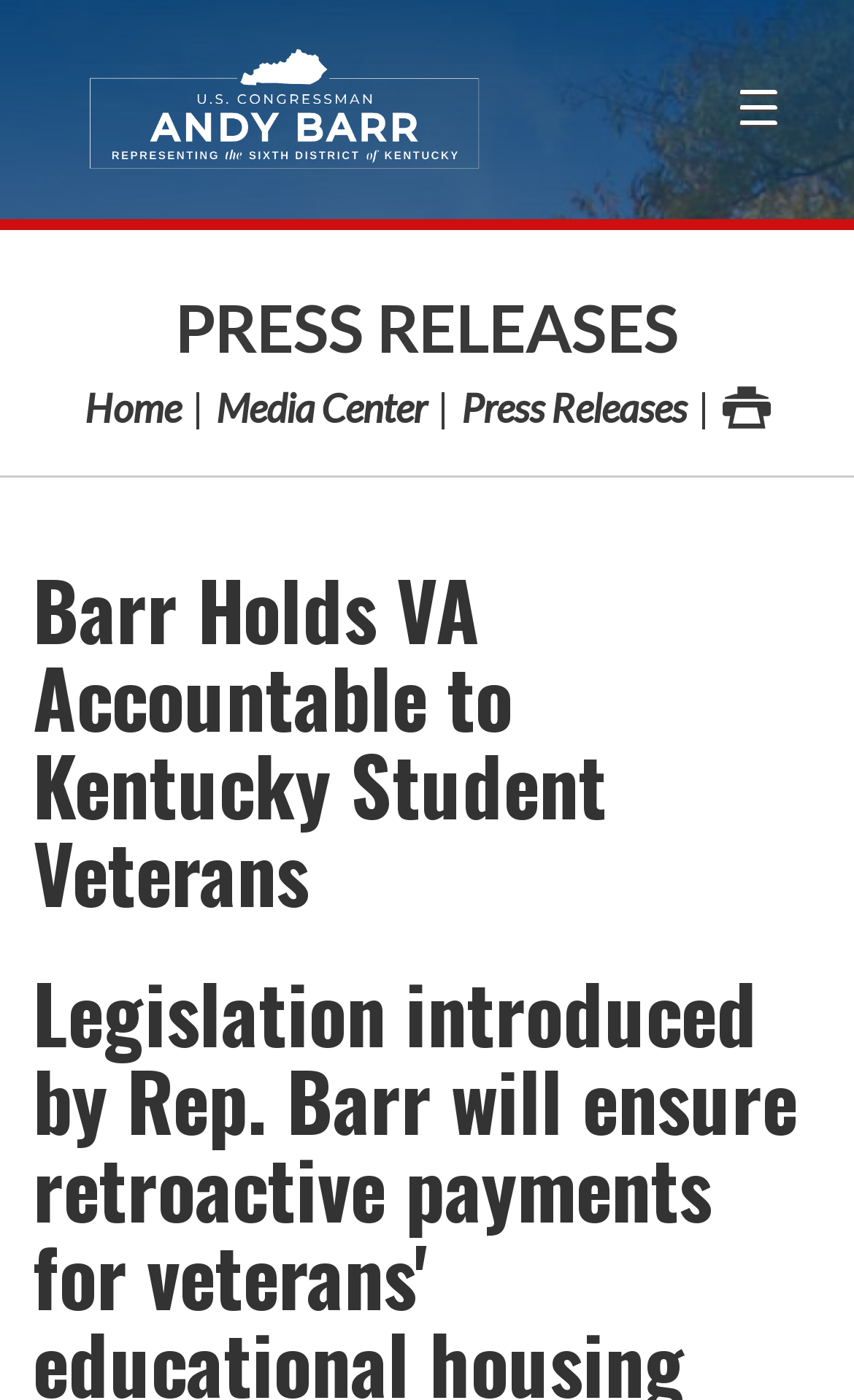What is the title of the press release?
Please provide a comprehensive answer based on the visual information in the image.

I found the answer by looking at the main content area of the webpage, where the title of the press release is displayed in a large font size.